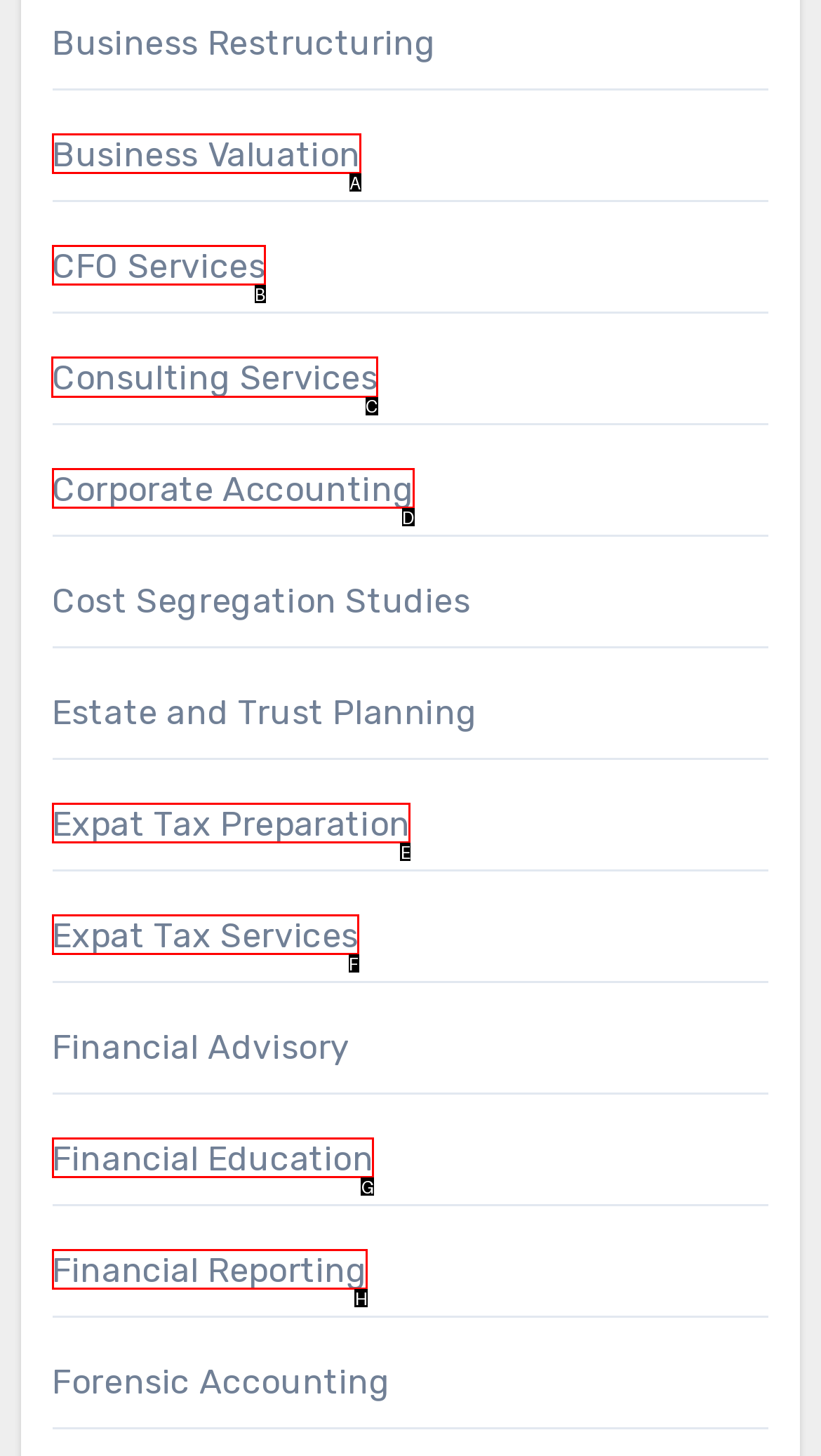Select the HTML element to finish the task: View Consulting Services Reply with the letter of the correct option.

C